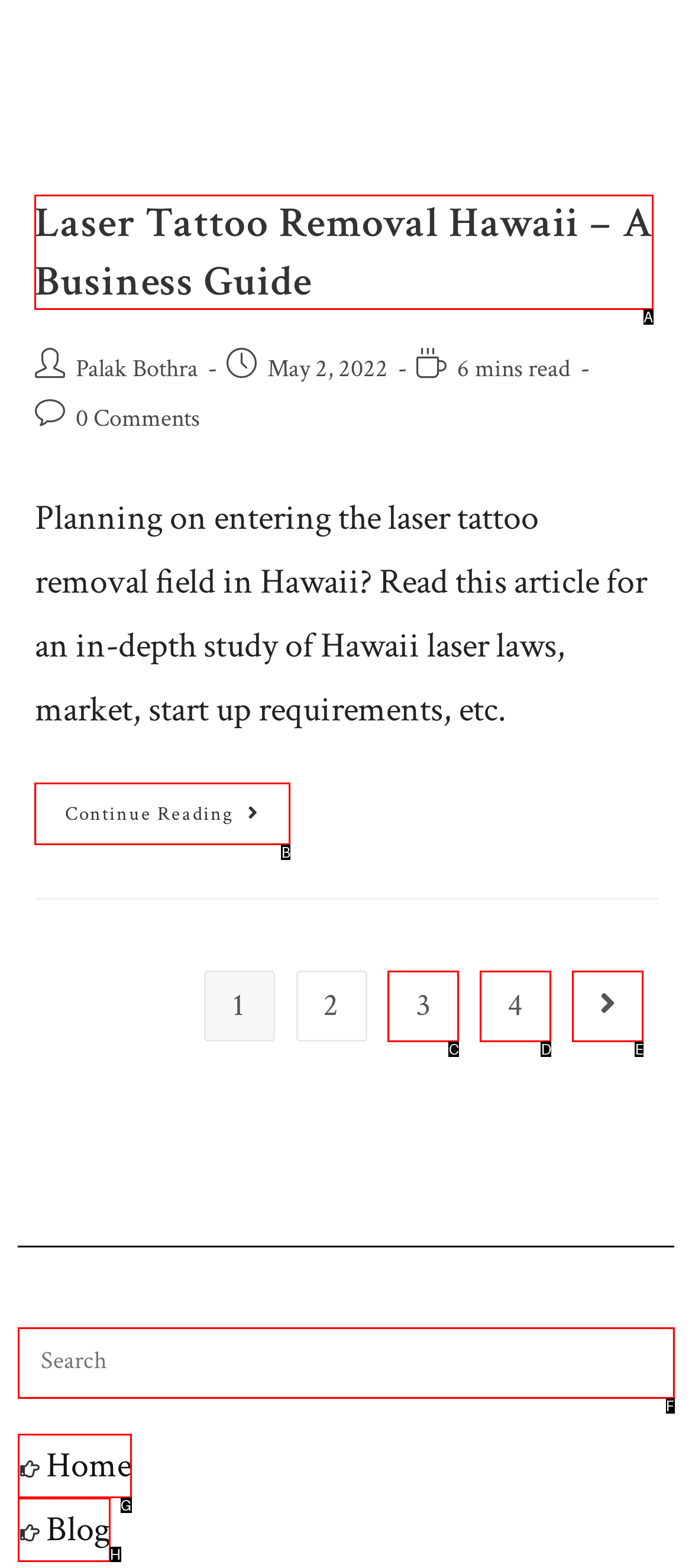Given the element description: aria-label="Insert search query" name="s" placeholder="Search", choose the HTML element that aligns with it. Indicate your choice with the corresponding letter.

F